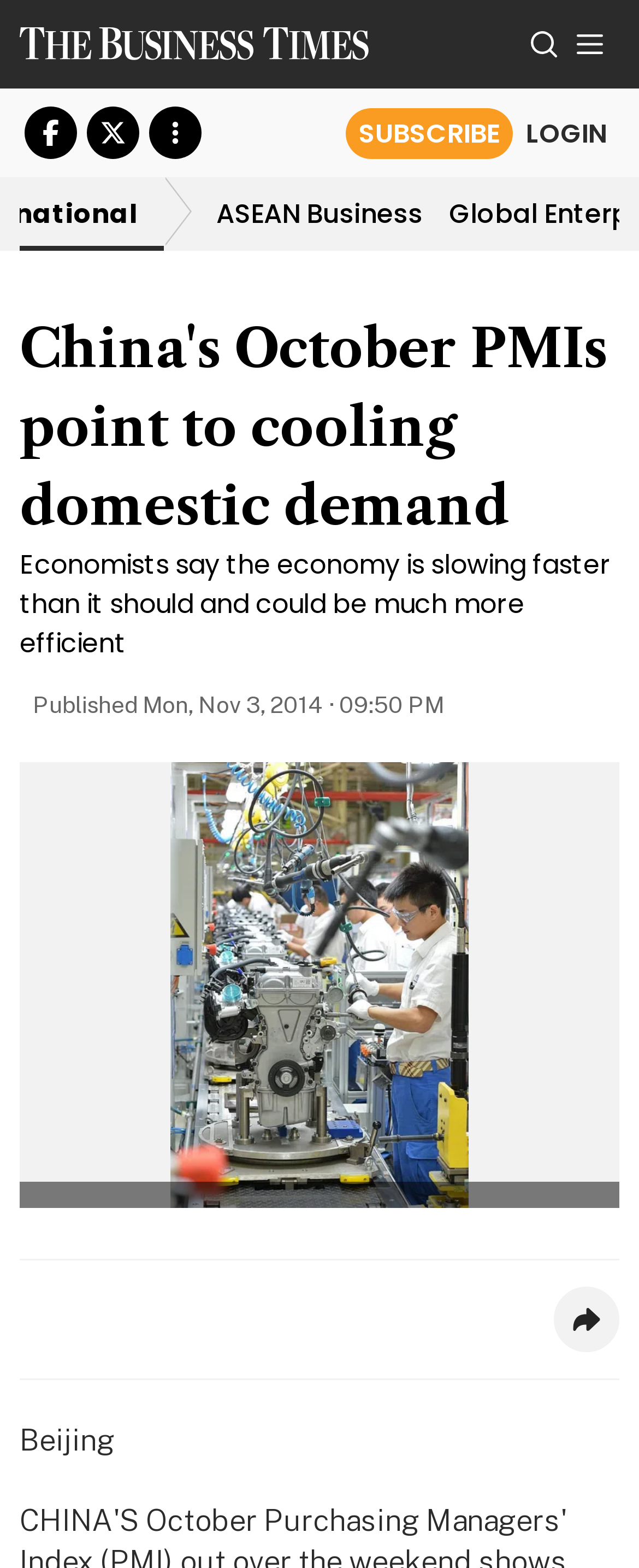Please locate and retrieve the main header text of the webpage.

China's October PMIs point to cooling domestic demand